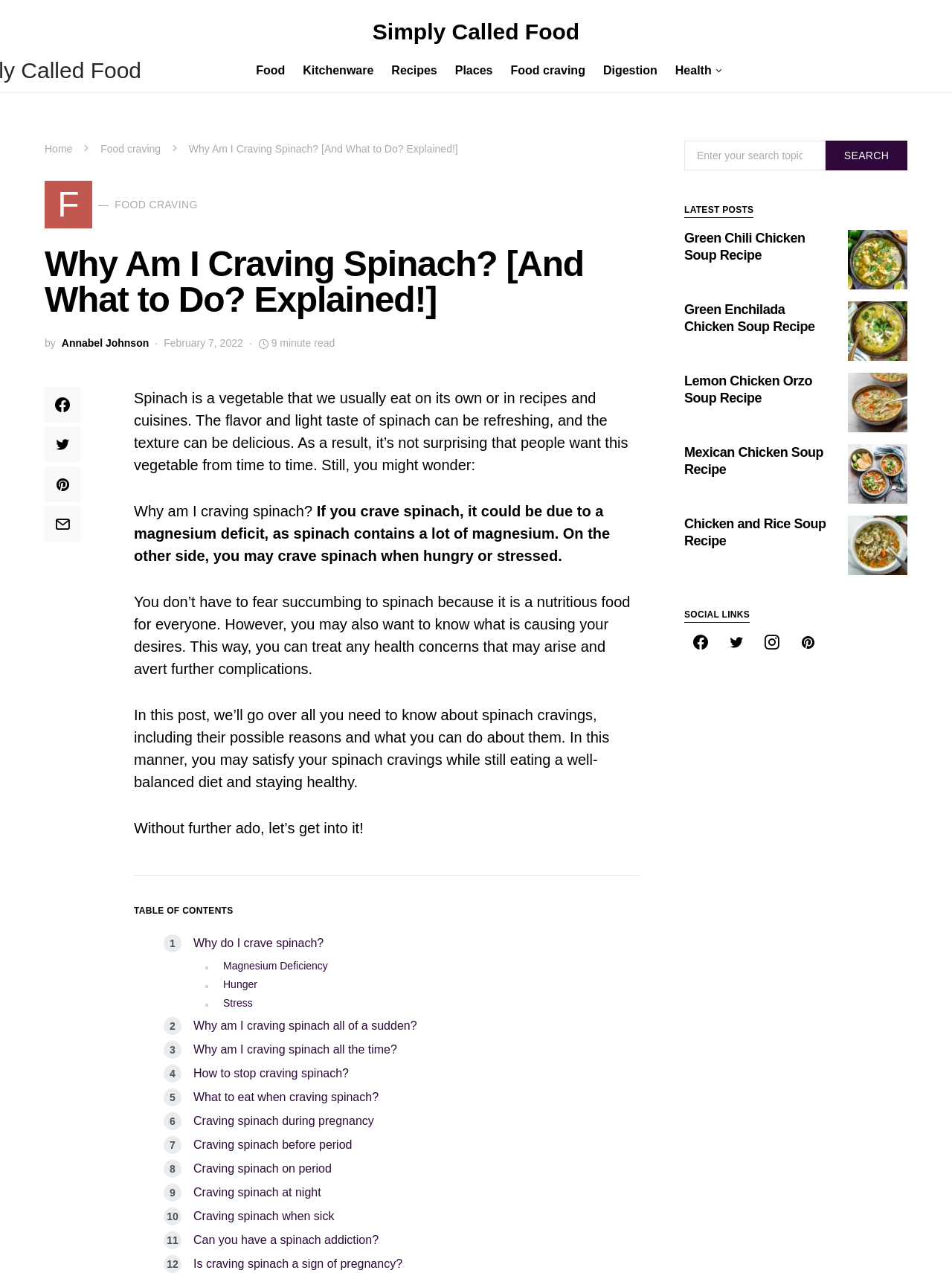Determine the bounding box coordinates for the clickable element to execute this instruction: "Search for a topic". Provide the coordinates as four float numbers between 0 and 1, i.e., [left, top, right, bottom].

[0.719, 0.11, 0.953, 0.134]